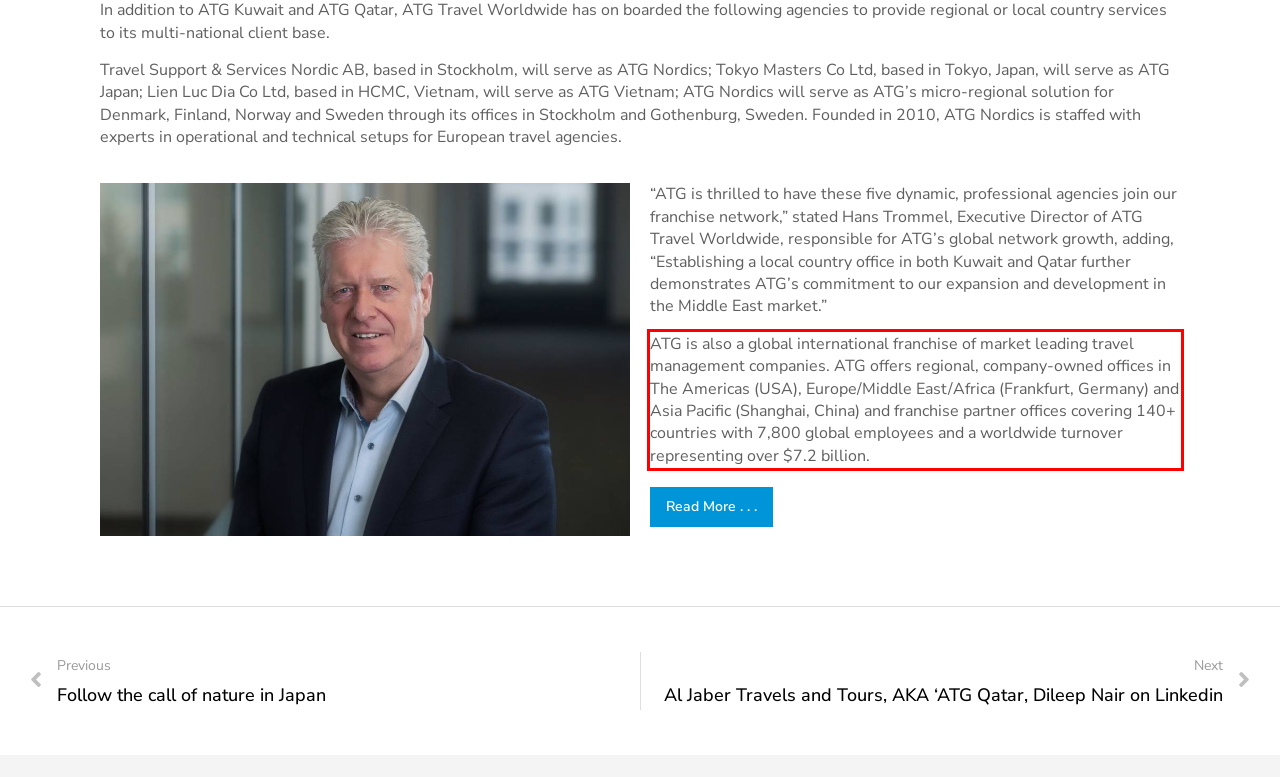Using OCR, extract the text content found within the red bounding box in the given webpage screenshot.

ATG is also a global international franchise of market leading travel management companies. ATG offers regional, company-owned offices in The Americas (USA), Europe/Middle East/Africa (Frankfurt, Germany) and Asia Pacific (Shanghai, China) and franchise partner offices covering 140+ countries with 7,800 global employees and a worldwide turnover representing over $7.2 billion.